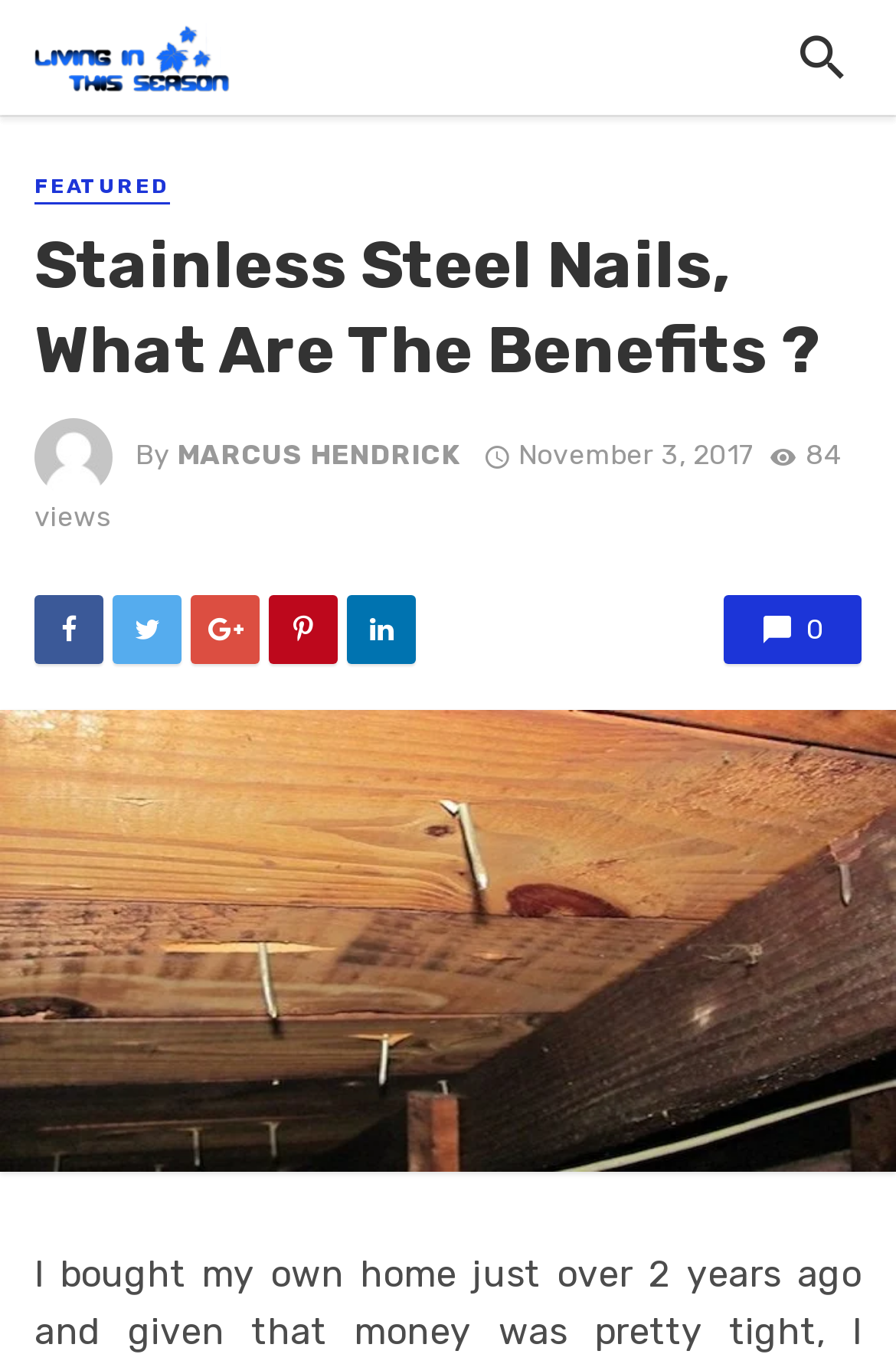Find and provide the bounding box coordinates for the UI element described with: "Marcus Hendrick".

[0.197, 0.322, 0.513, 0.346]